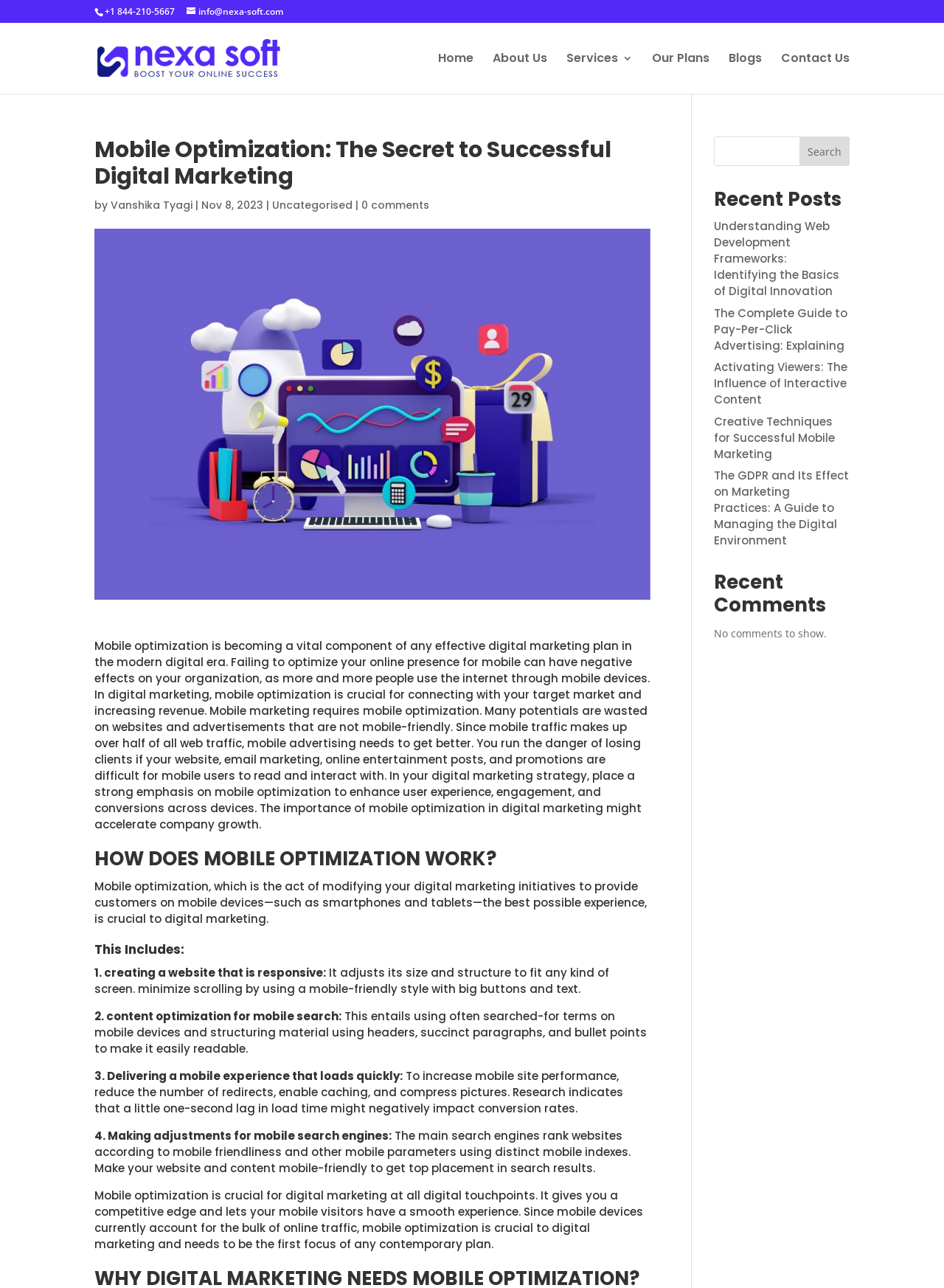Find the bounding box coordinates for the element that must be clicked to complete the instruction: "Contact Us". The coordinates should be four float numbers between 0 and 1, indicated as [left, top, right, bottom].

[0.827, 0.041, 0.9, 0.073]